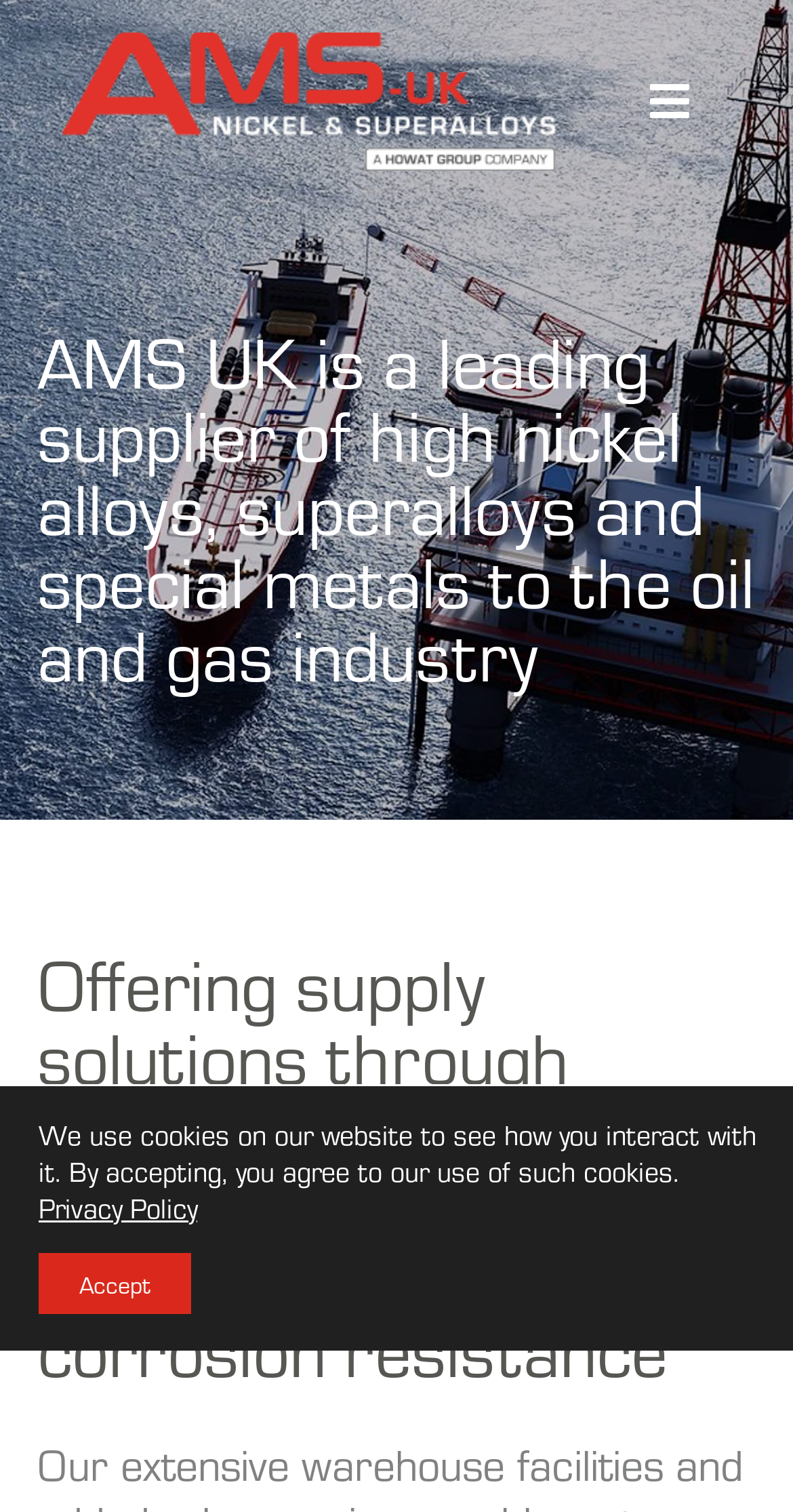Determine the bounding box coordinates for the HTML element mentioned in the following description: "healthy diet during pregnancy". The coordinates should be a list of four floats ranging from 0 to 1, represented as [left, top, right, bottom].

None